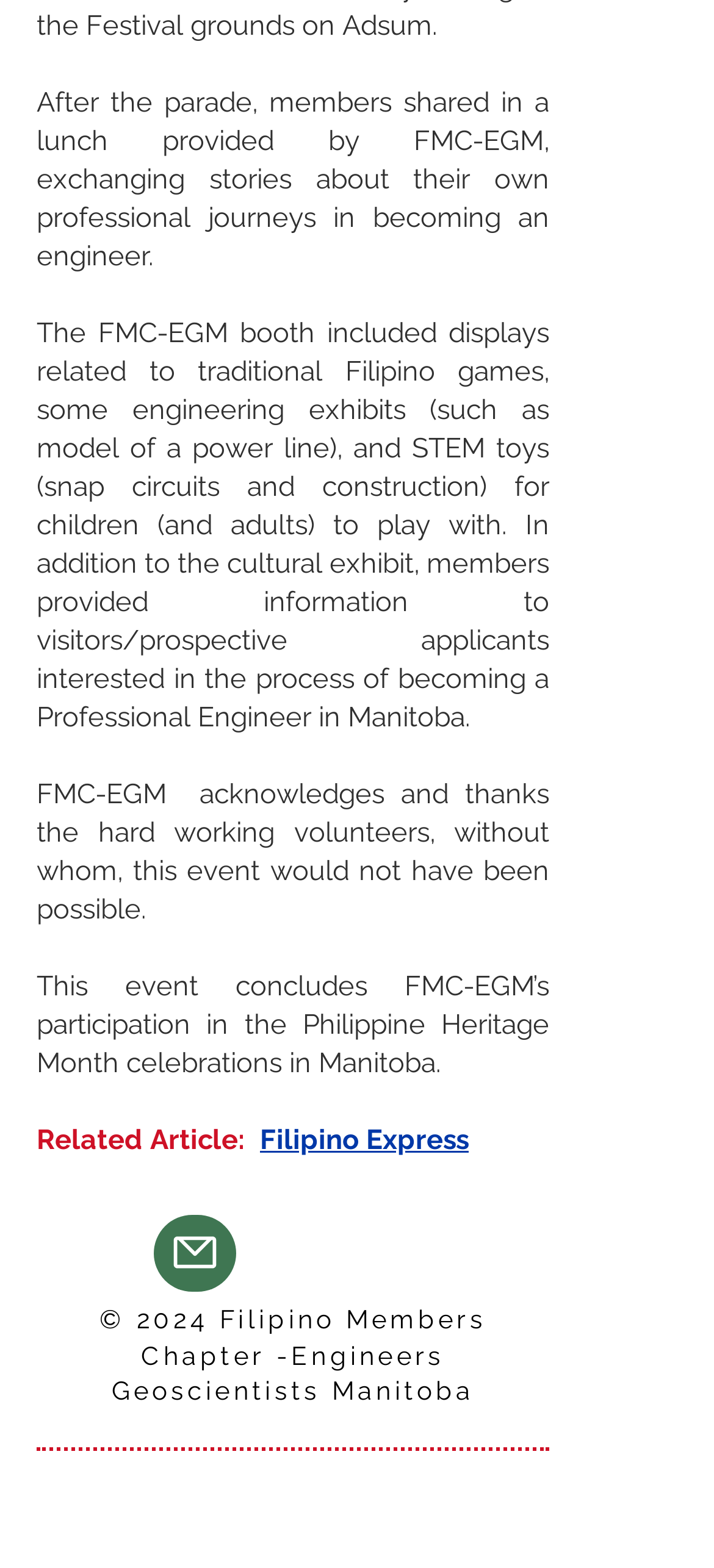Utilize the details in the image to give a detailed response to the question: What is the name of the publication mentioned in the 'Related Article' section?

The 'Related Article' section contains a link to 'Filipino Express', which suggests that it is a publication related to the event or organization being described.